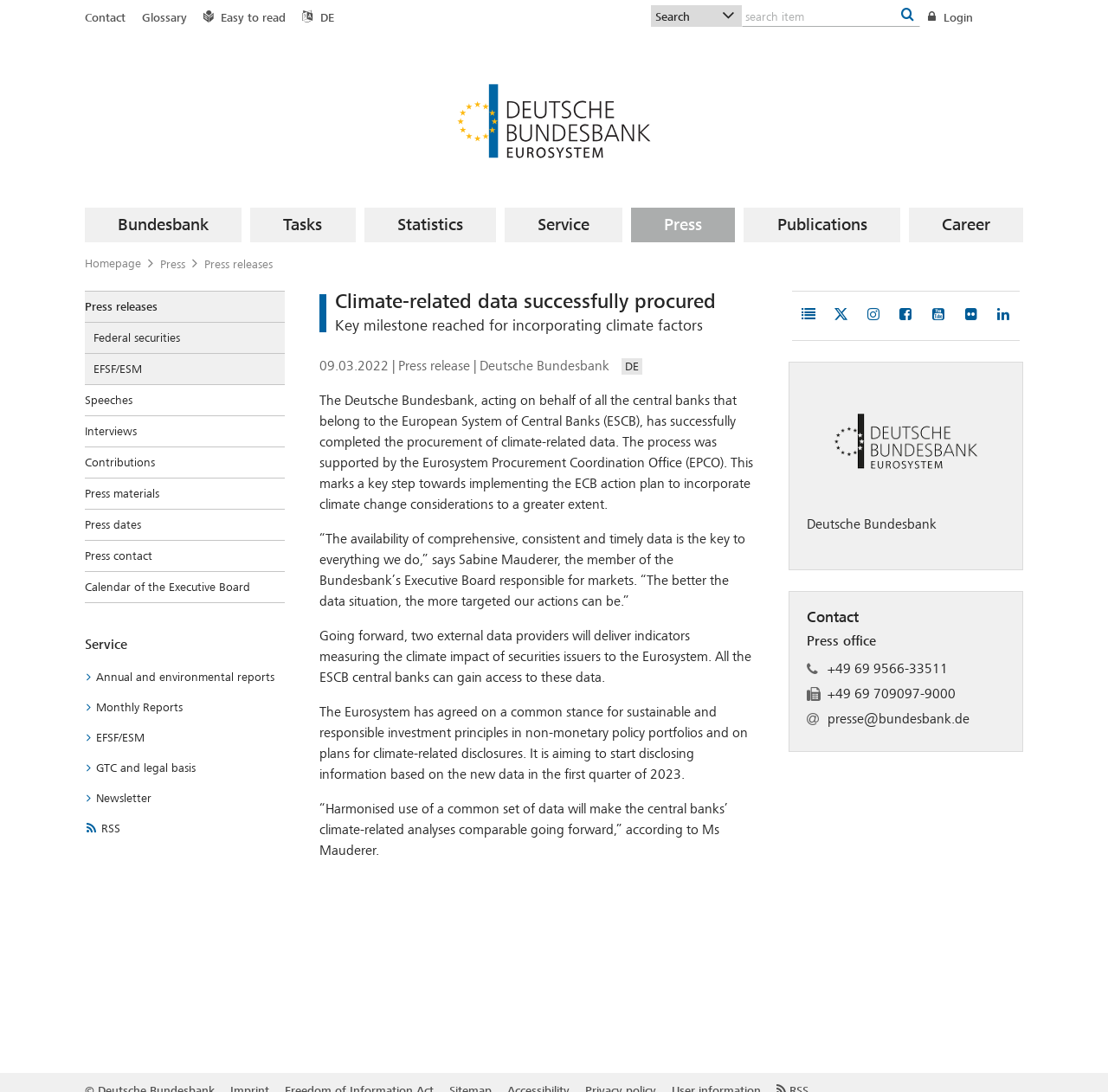Specify the bounding box coordinates of the element's region that should be clicked to achieve the following instruction: "Click on the 'Login' link". The bounding box coordinates consist of four float numbers between 0 and 1, in the format [left, top, right, bottom].

[0.838, 0.0, 0.878, 0.032]